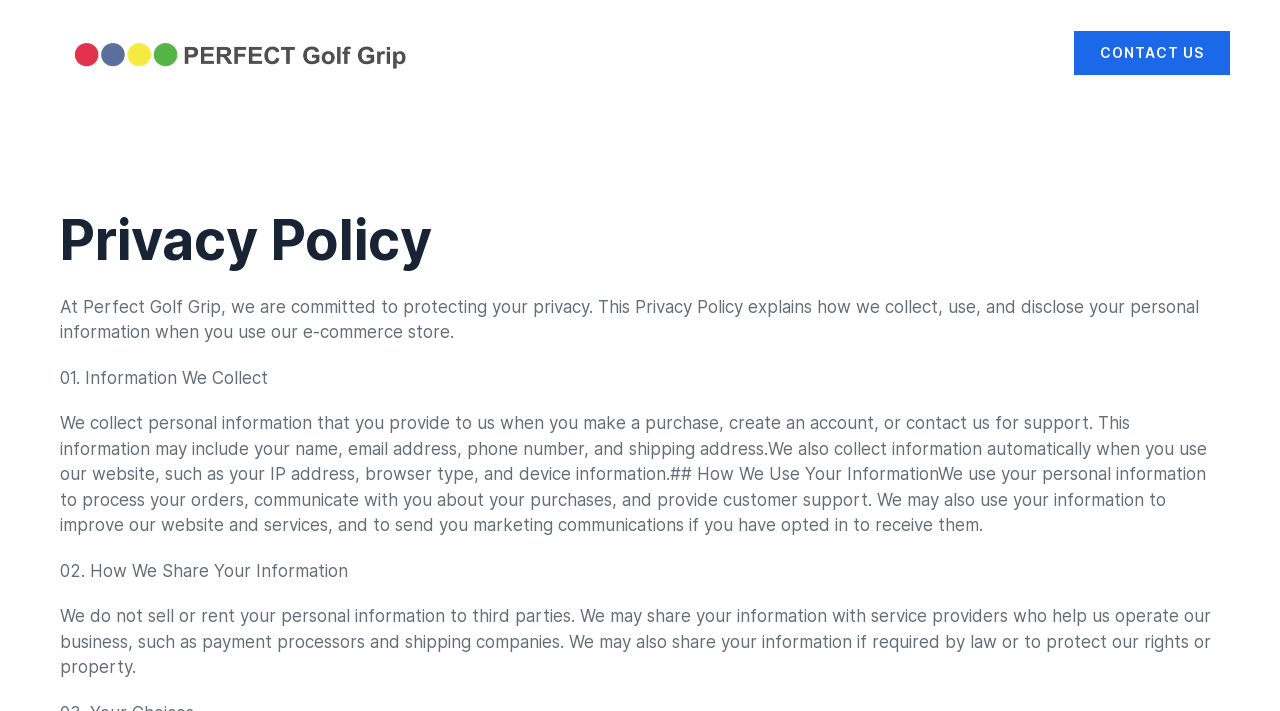Provide a short answer using a single word or phrase for the following question: 
What is the purpose of collecting personal information?

Process orders and provide support